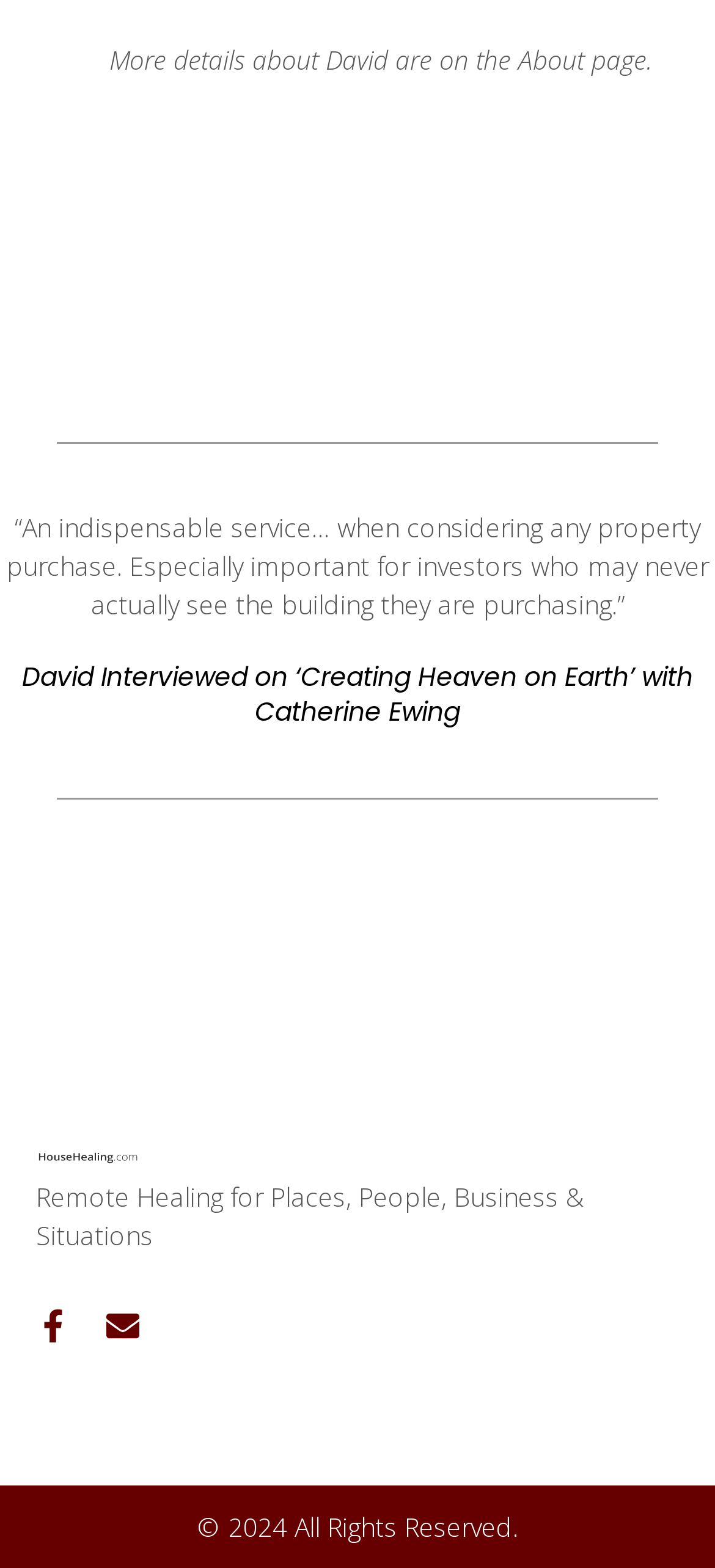Respond to the question below with a single word or phrase:
What is the shape of the icon next to the 'Envelope' link?

Rectangle